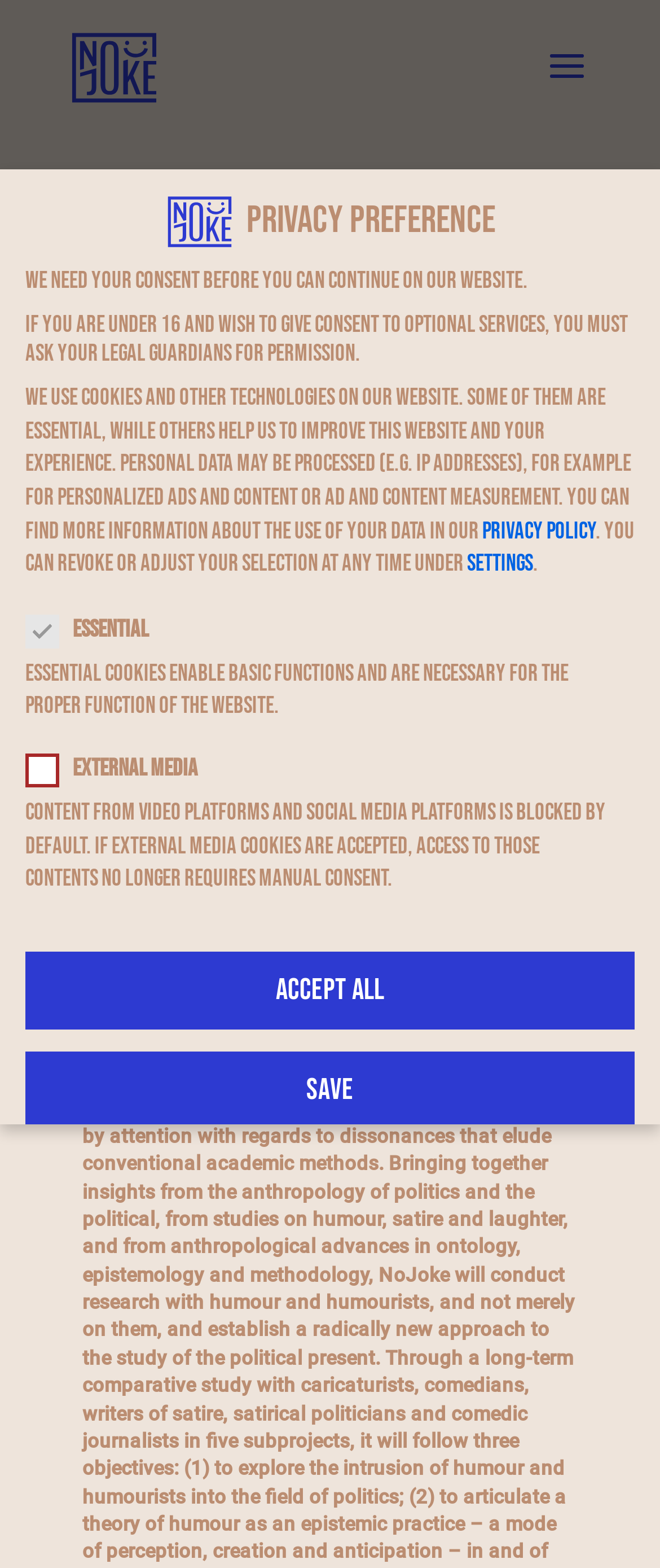What is the name of the website? From the image, respond with a single word or brief phrase.

NoJoke